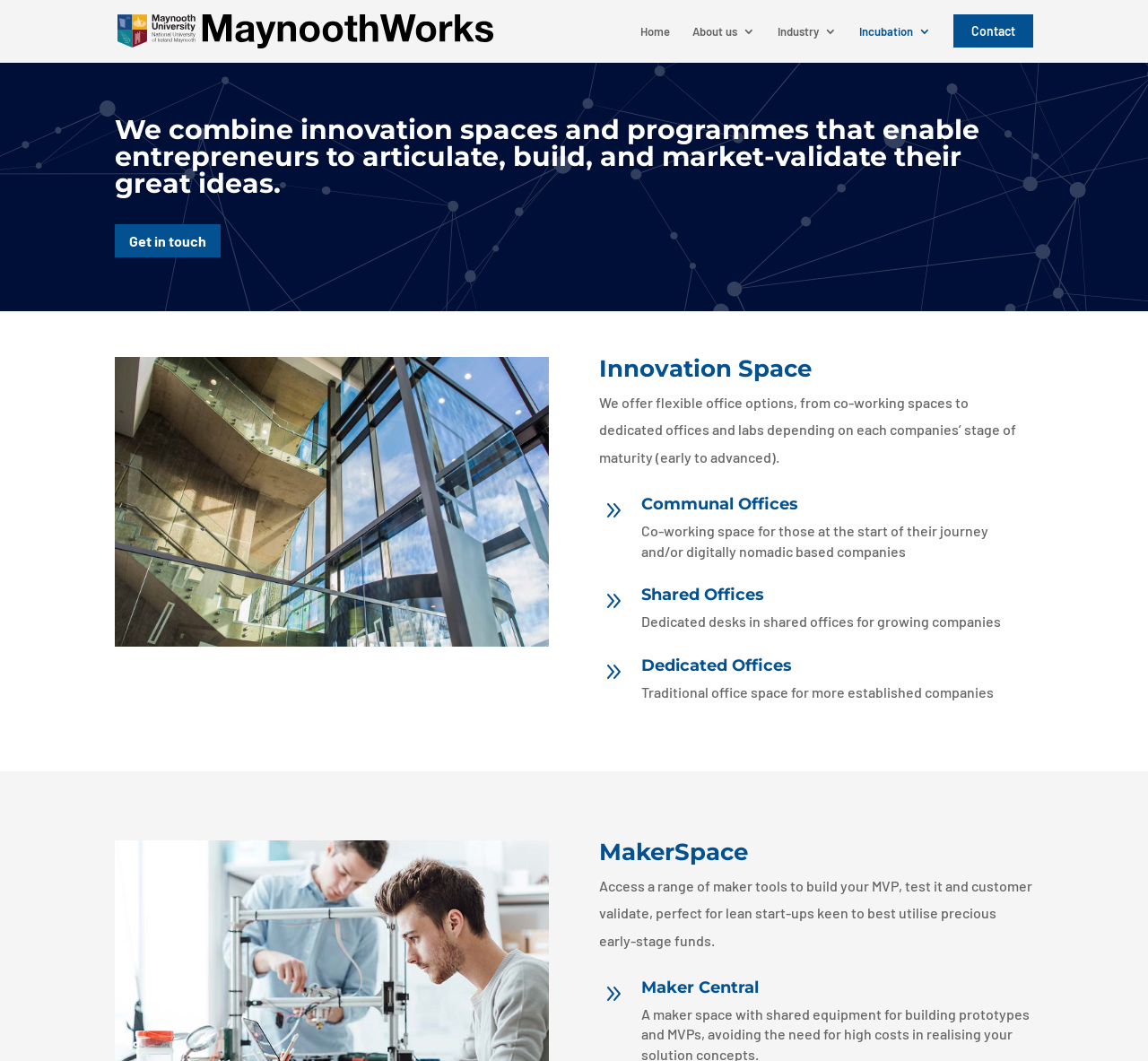Using the information shown in the image, answer the question with as much detail as possible: What types of offices are offered?

The webpage mentions three types of offices: Communal Offices, which are co-working spaces; Shared Offices, which have dedicated desks; and Dedicated Offices, which are traditional office spaces. These options are presented in a table format with headings and descriptions.